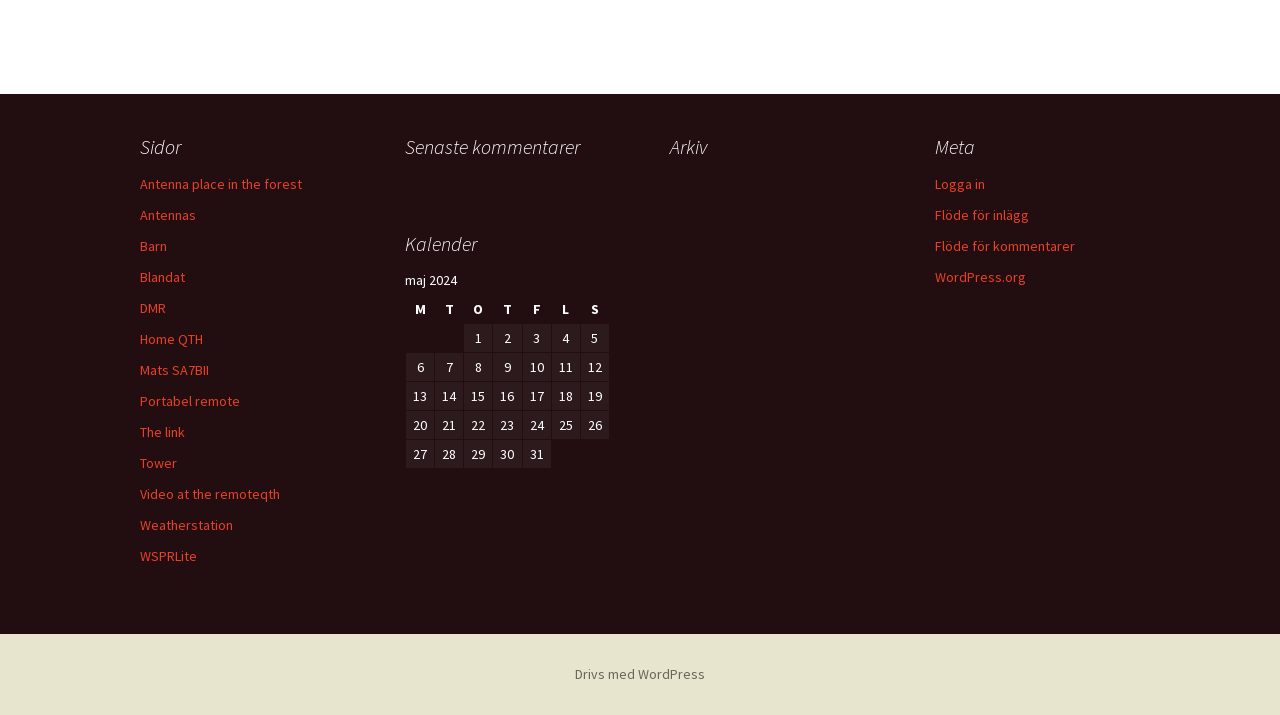Please identify the bounding box coordinates of the clickable element to fulfill the following instruction: "Go to the 'Tower' page". The coordinates should be four float numbers between 0 and 1, i.e., [left, top, right, bottom].

[0.109, 0.635, 0.138, 0.66]